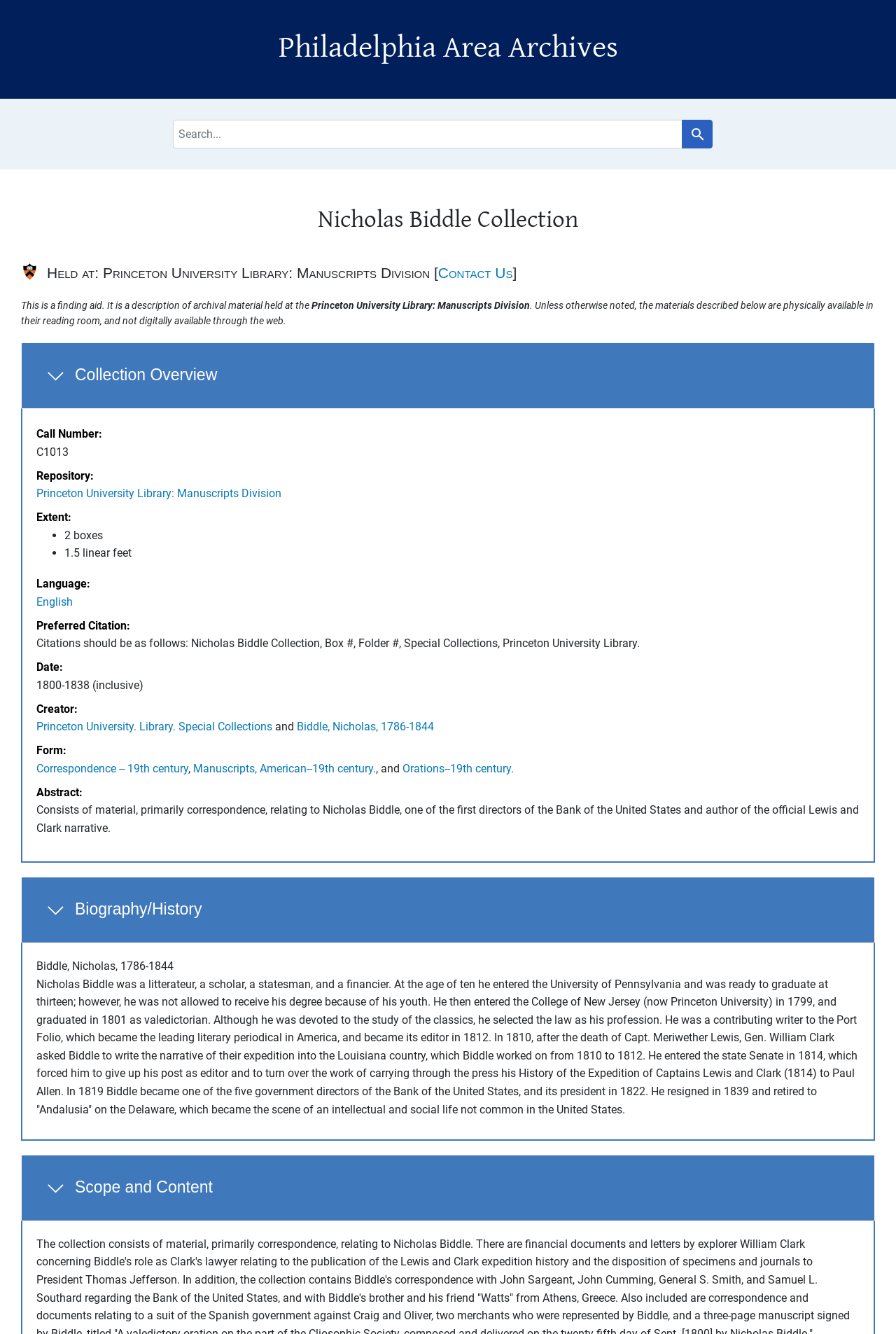Could you identify the text that serves as the heading for this webpage?

Philadelphia Area Archives